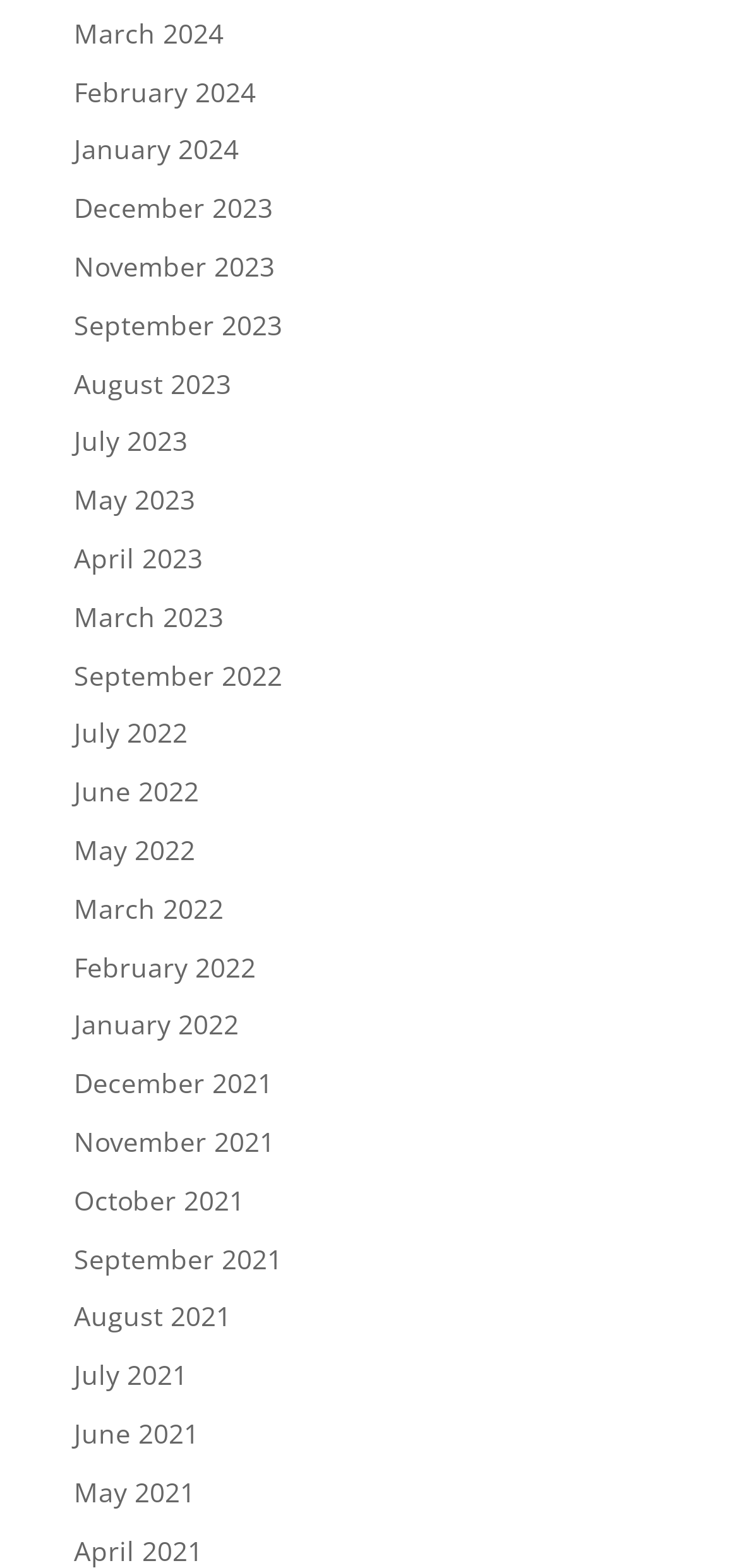Please identify the bounding box coordinates of the clickable element to fulfill the following instruction: "Check the news". The coordinates should be four float numbers between 0 and 1, i.e., [left, top, right, bottom].

None